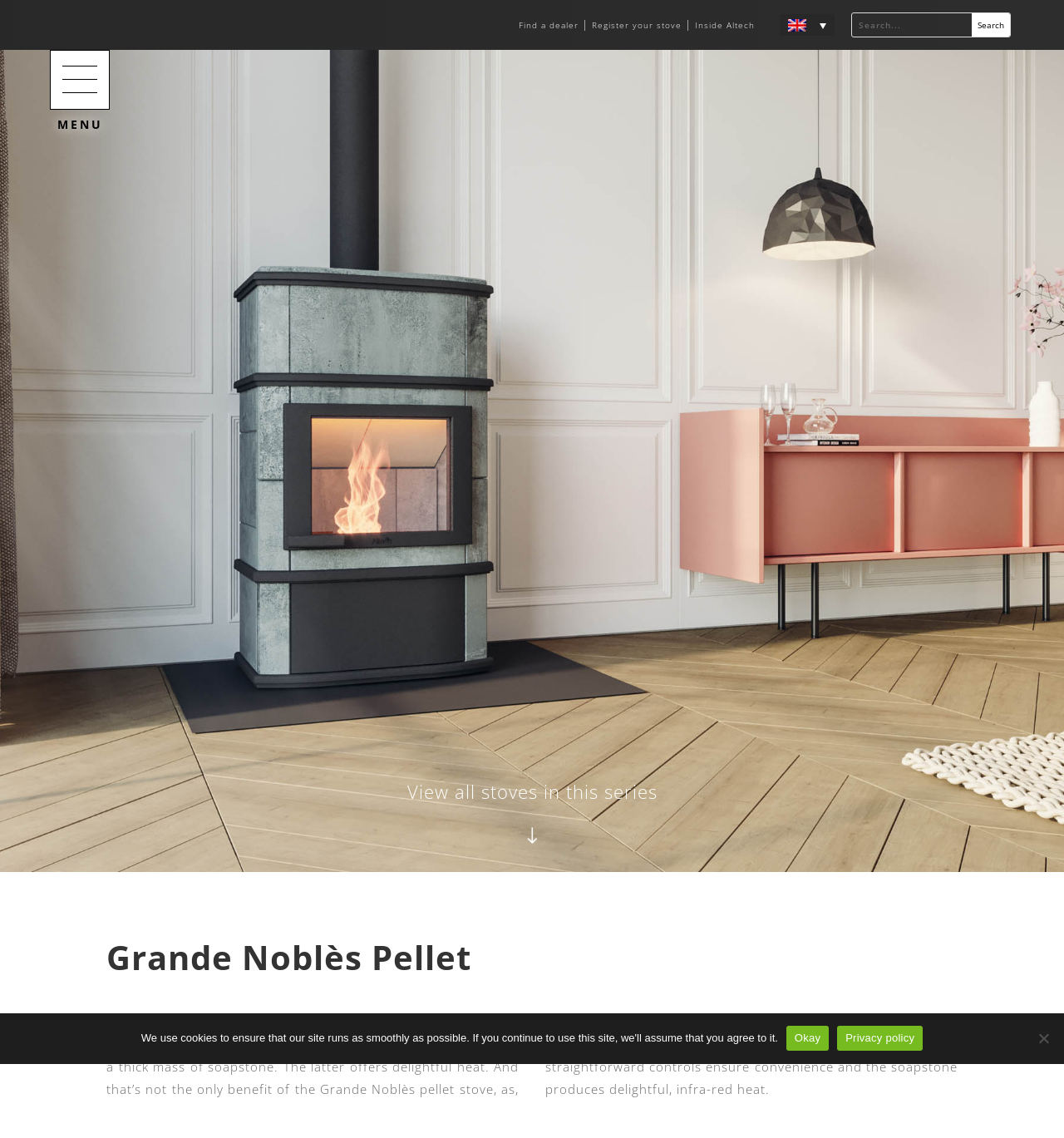Can you provide the bounding box coordinates for the element that should be clicked to implement the instruction: "View all stoves in this series"?

[0.0, 0.688, 1.0, 0.711]